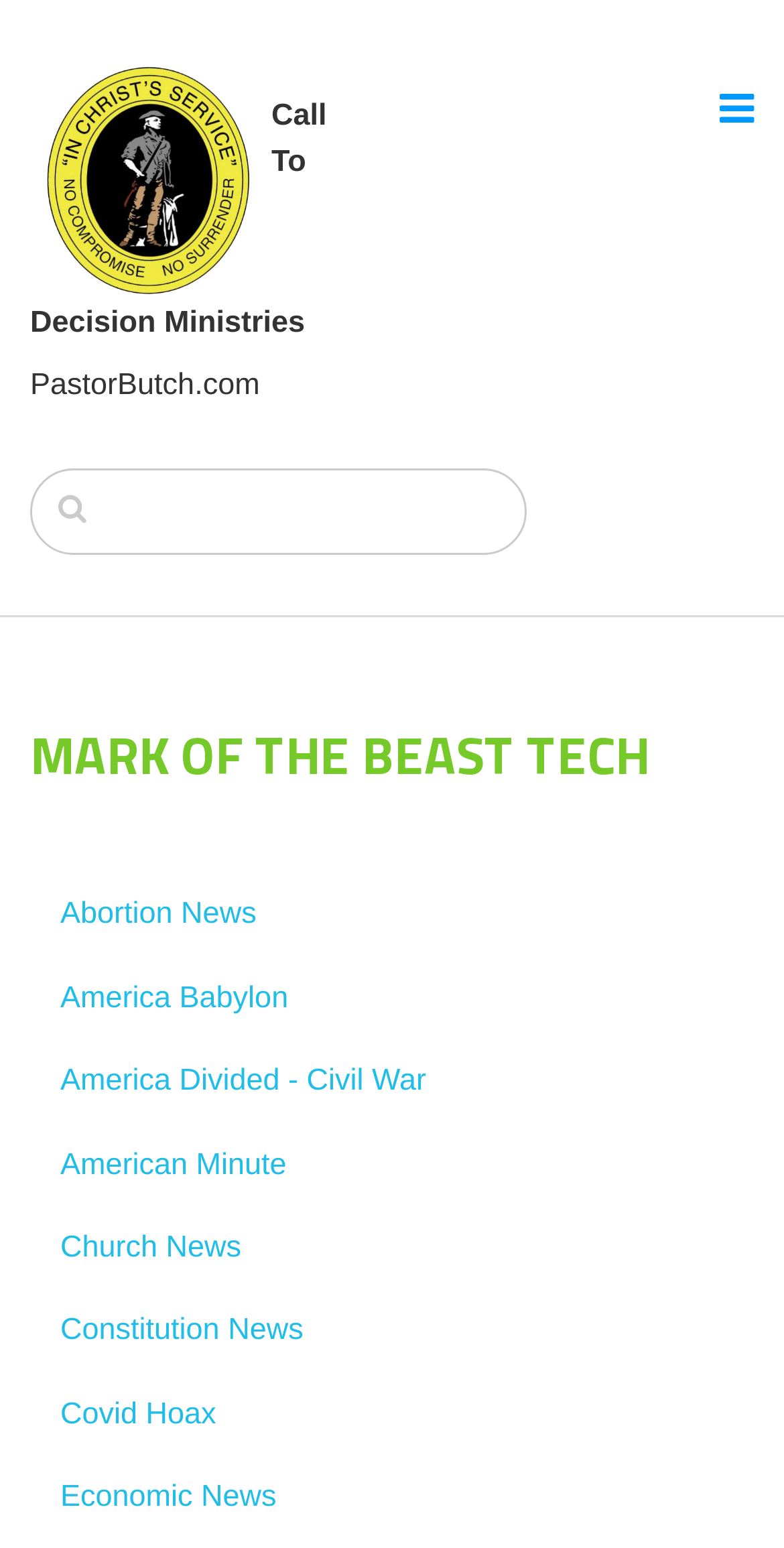Pinpoint the bounding box coordinates of the clickable area necessary to execute the following instruction: "Explore Church News". The coordinates should be given as four float numbers between 0 and 1, namely [left, top, right, bottom].

[0.038, 0.779, 0.962, 0.833]